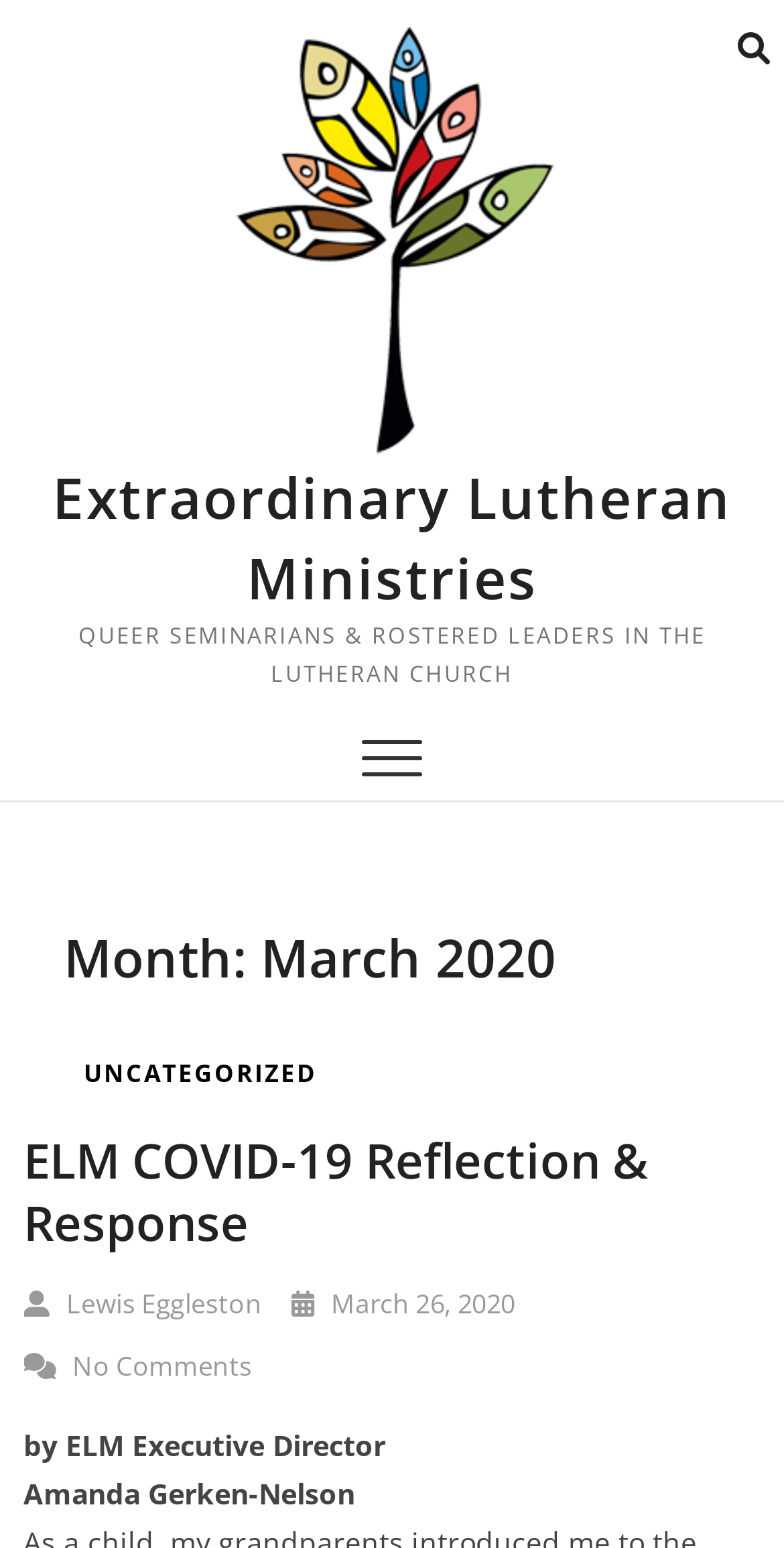What is the name of the organization?
Give a one-word or short phrase answer based on the image.

Extraordinary Lutheran Ministries